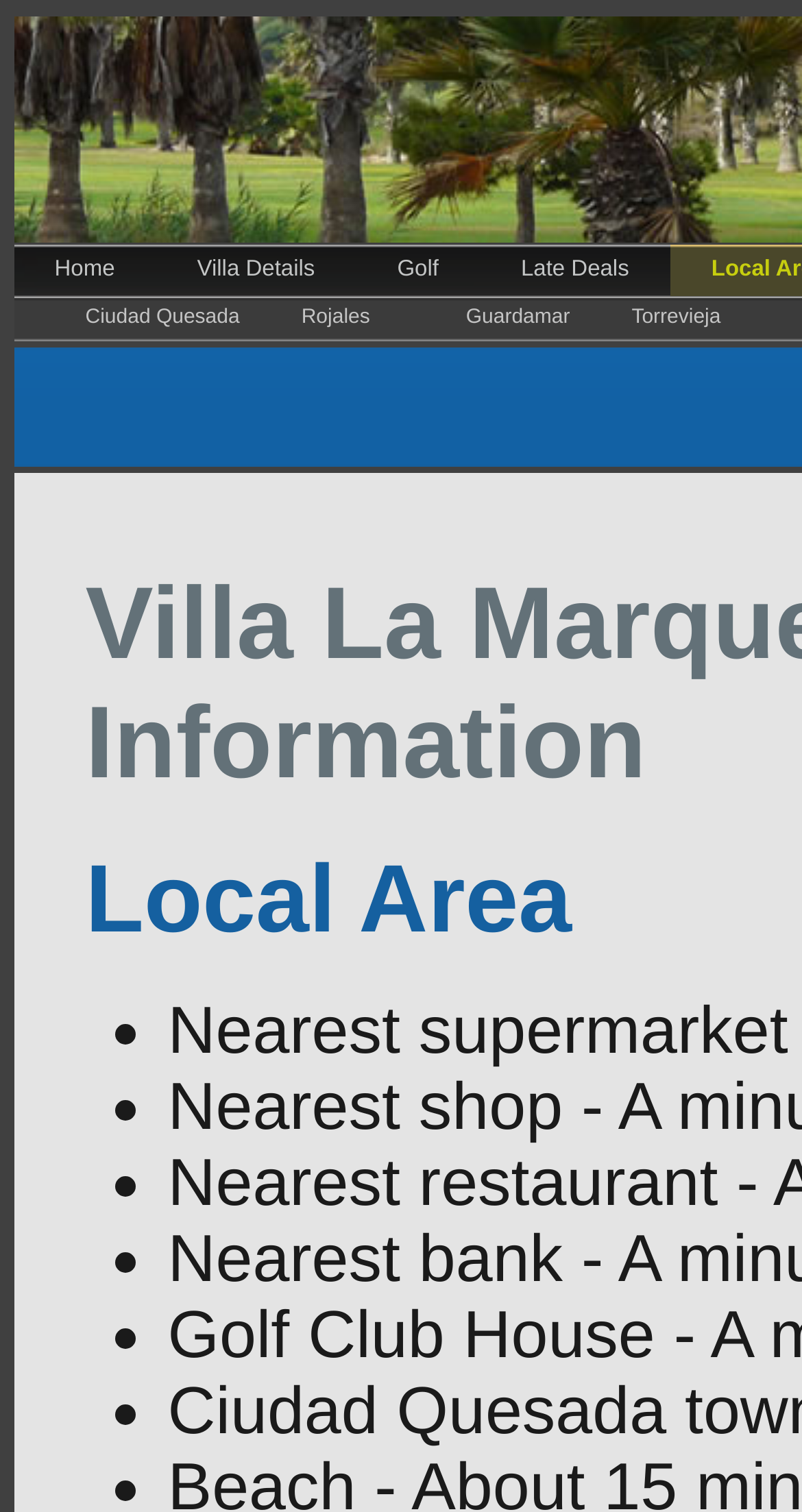Provide a short, one-word or phrase answer to the question below:
What are the main navigation links?

Home, Villa Details, Golf, Late Deals